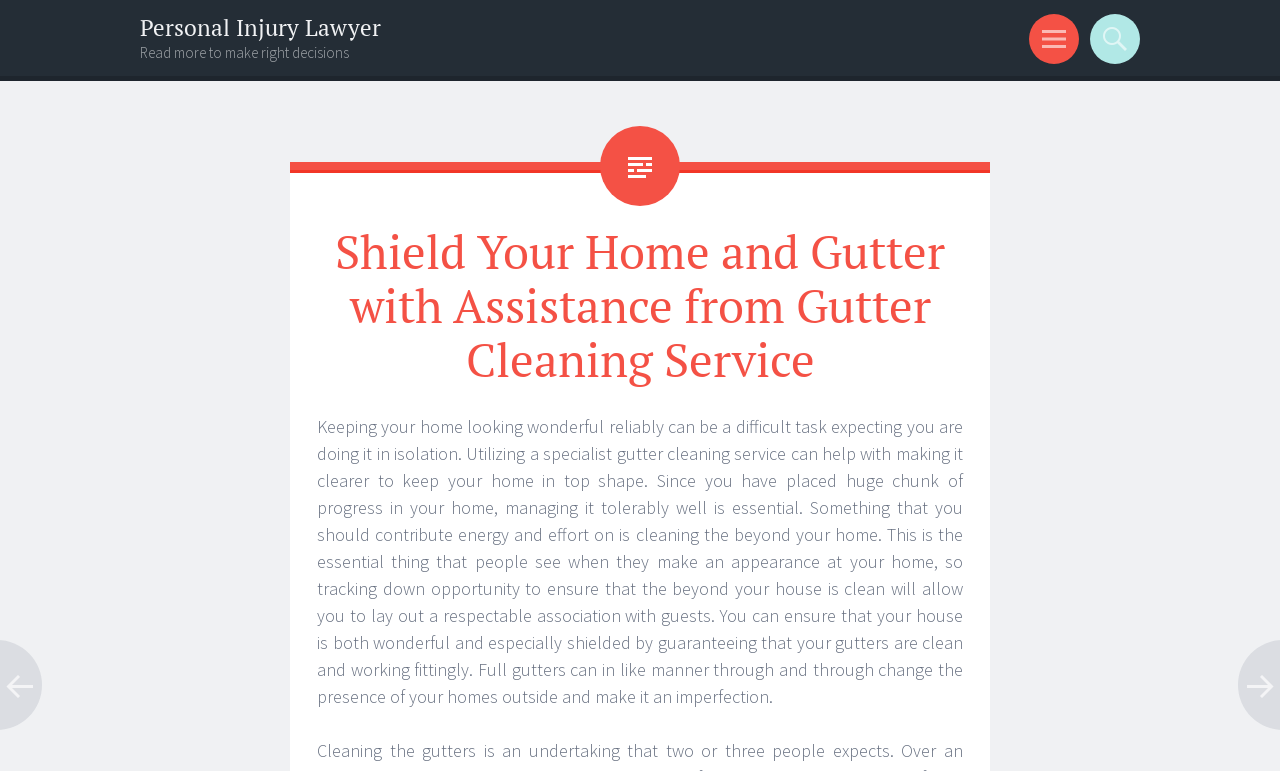Determine the bounding box coordinates for the UI element matching this description: "Personal Injury Lawyer".

[0.109, 0.015, 0.298, 0.055]